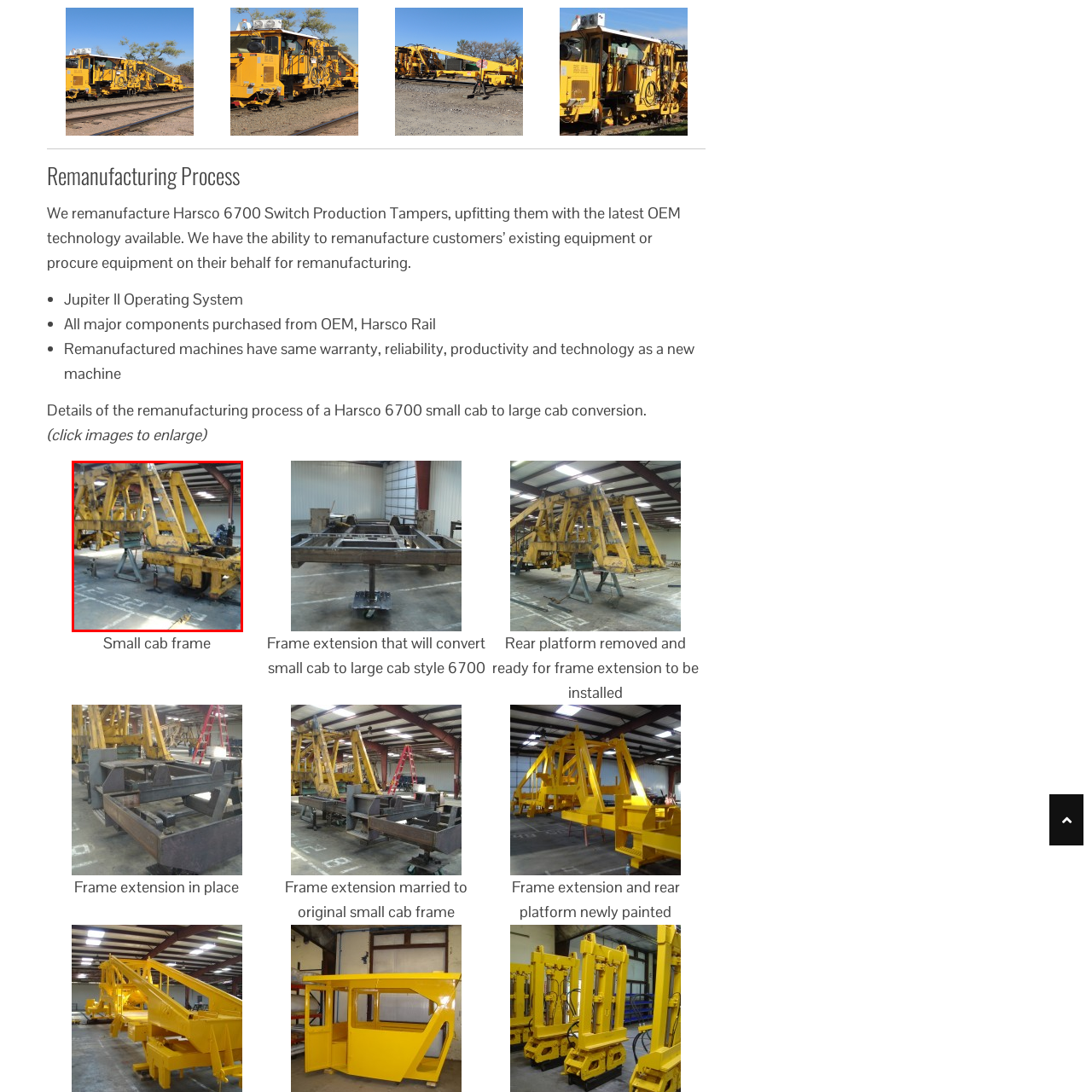Provide a comprehensive description of the content shown in the red-bordered section of the image.

This image depicts the frame of a Harsco 6700 production tamper in the process of being remanufactured. The tamper's structure, prominently in yellow, reveals its sturdy design, which is essential for railway maintenance. In this stage of the remanufacturing process, the machine appears to be partially disassembled, highlighting its key components and the modifications being made to upgrade it with the latest OEM technology. This visual serves as a testament to the company's commitment to quality, showcasing the intricate details involved in remanufacturing heavy-duty machinery for enhanced performance and reliability.